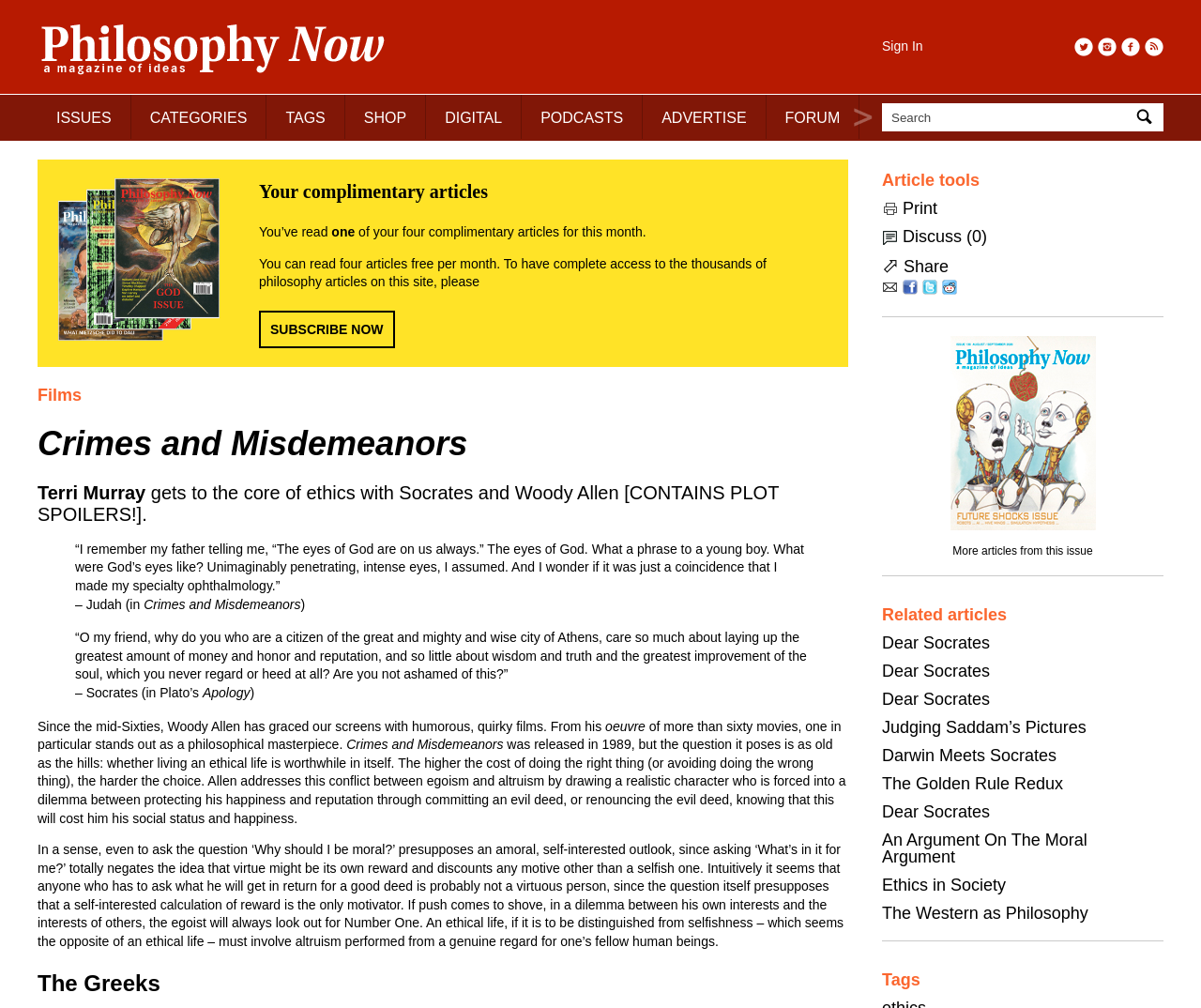What is the title of the article?
Using the image, answer in one word or phrase.

Crimes and Misdemeanors